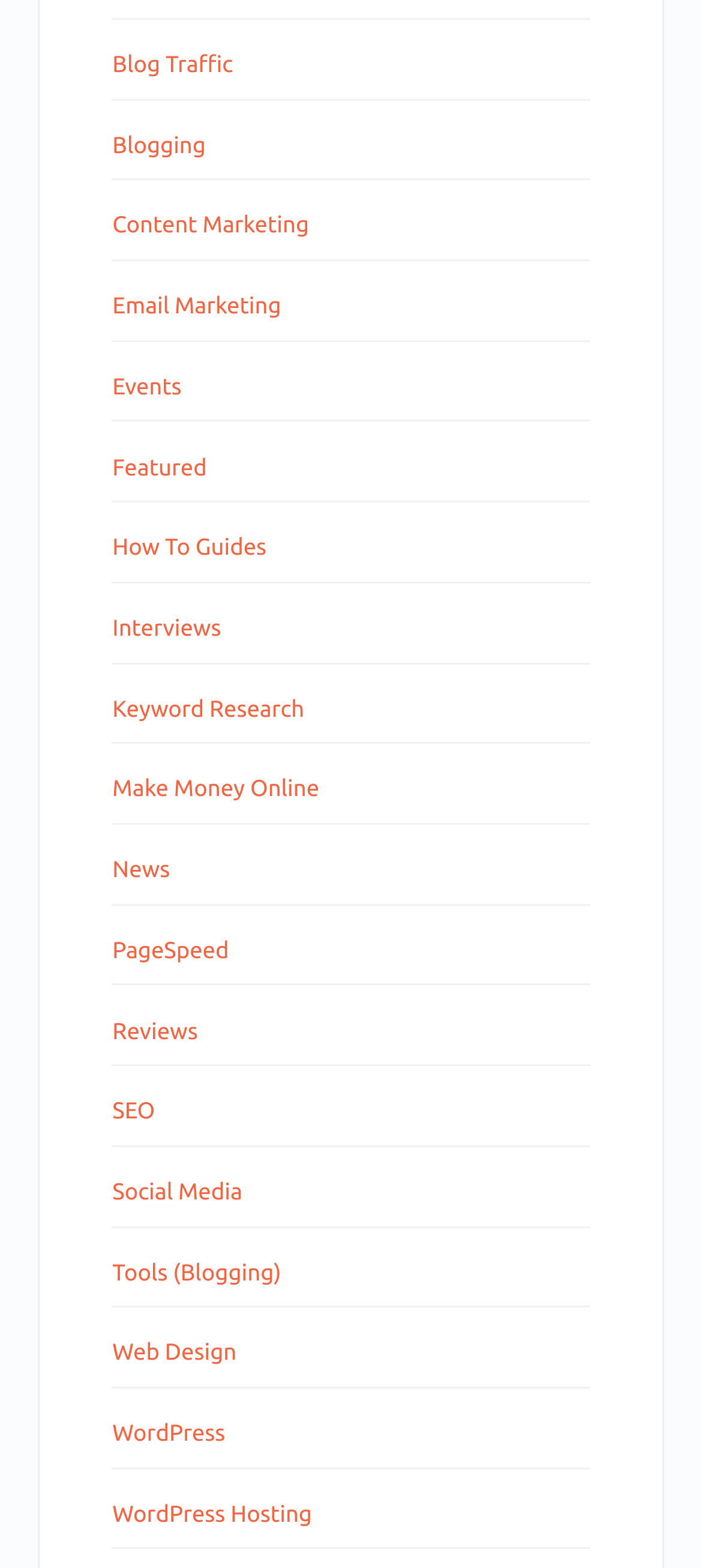Specify the bounding box coordinates of the element's area that should be clicked to execute the given instruction: "Click on Blog Traffic". The coordinates should be four float numbers between 0 and 1, i.e., [left, top, right, bottom].

[0.16, 0.033, 0.332, 0.049]